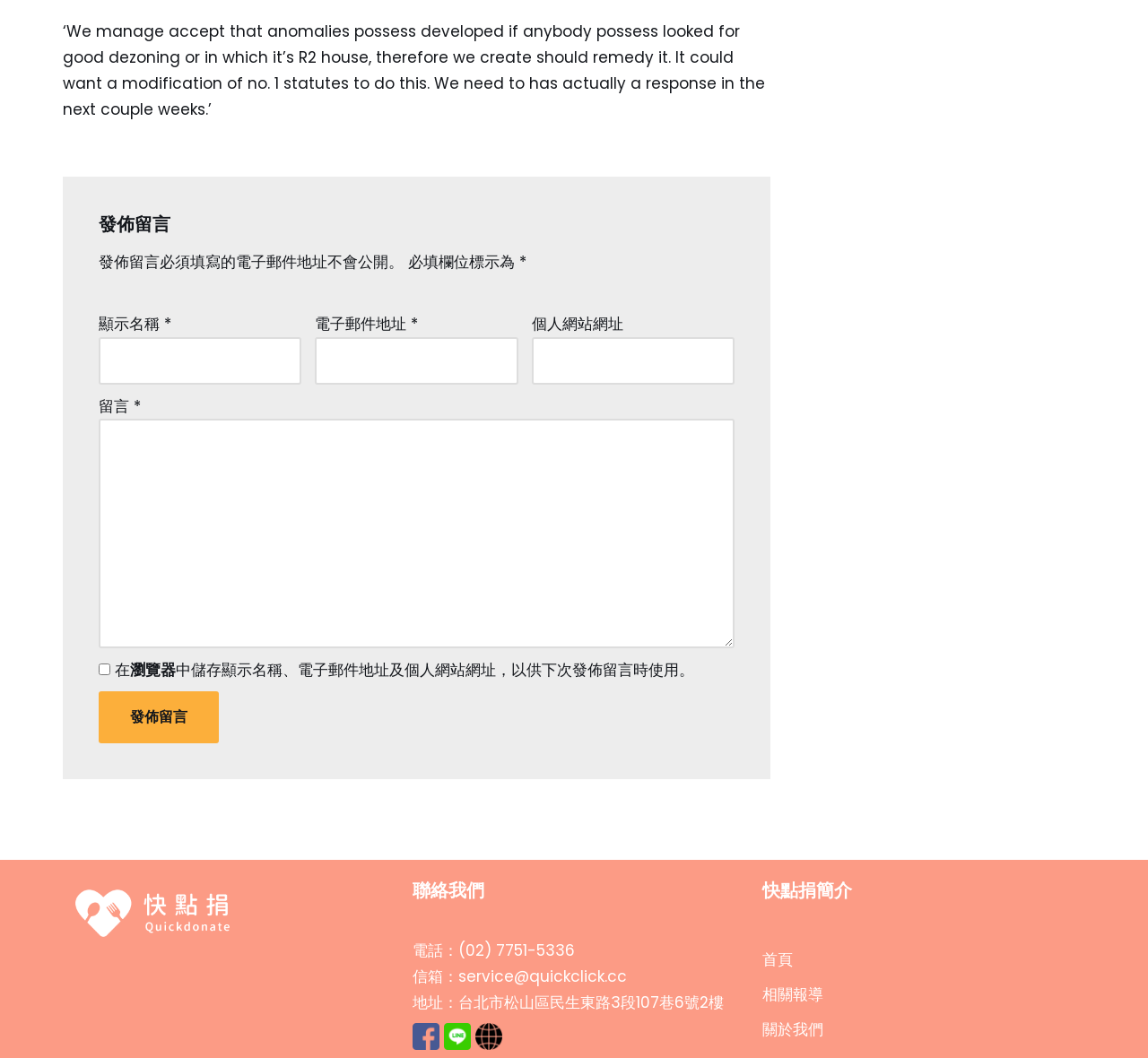Respond with a single word or phrase to the following question:
How many links are listed under '快點捐簡介'?

3